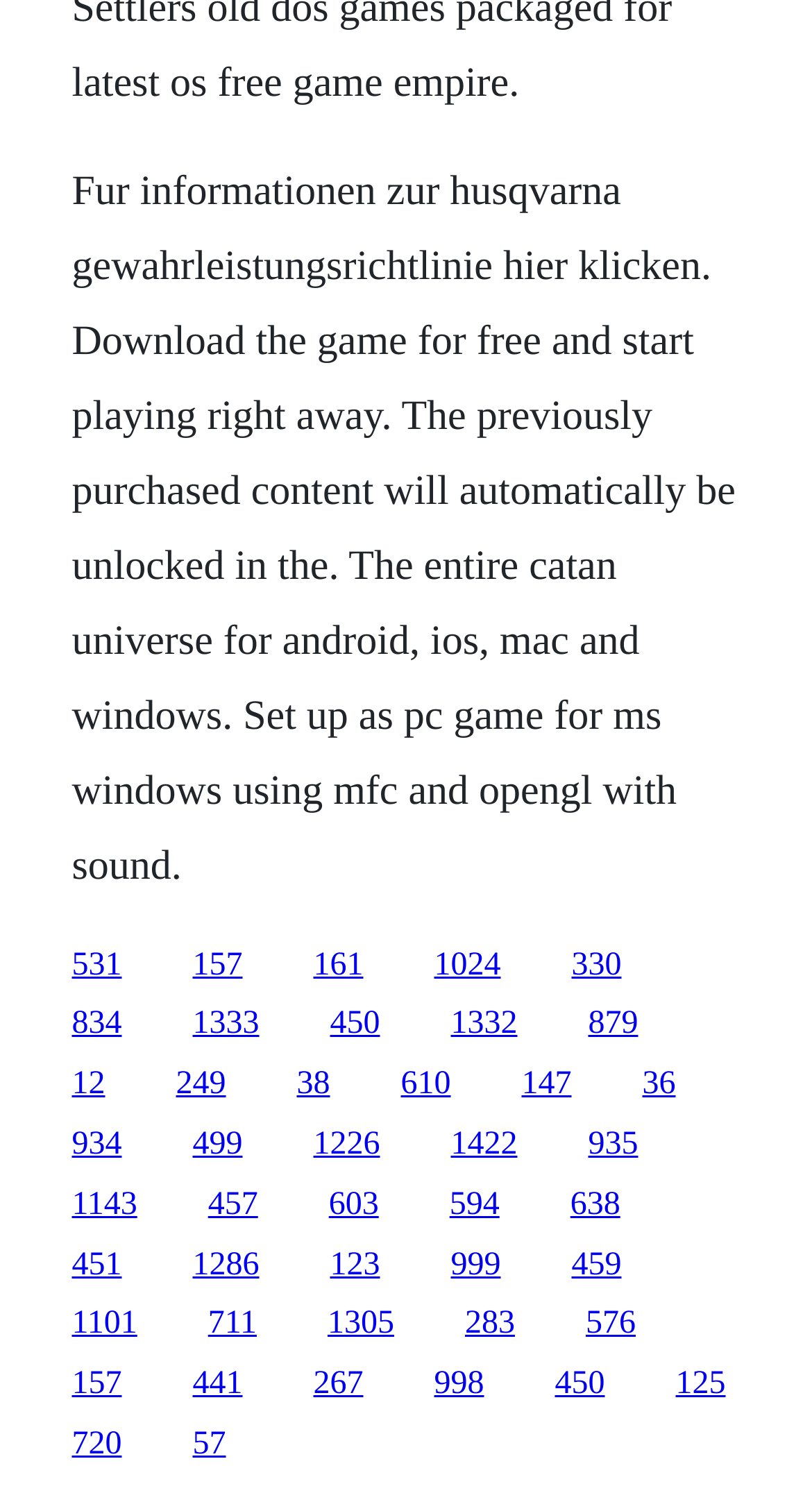Find the bounding box coordinates of the clickable area that will achieve the following instruction: "Explore the game for ms windows using mfc and opengl with sound".

[0.704, 0.634, 0.765, 0.658]